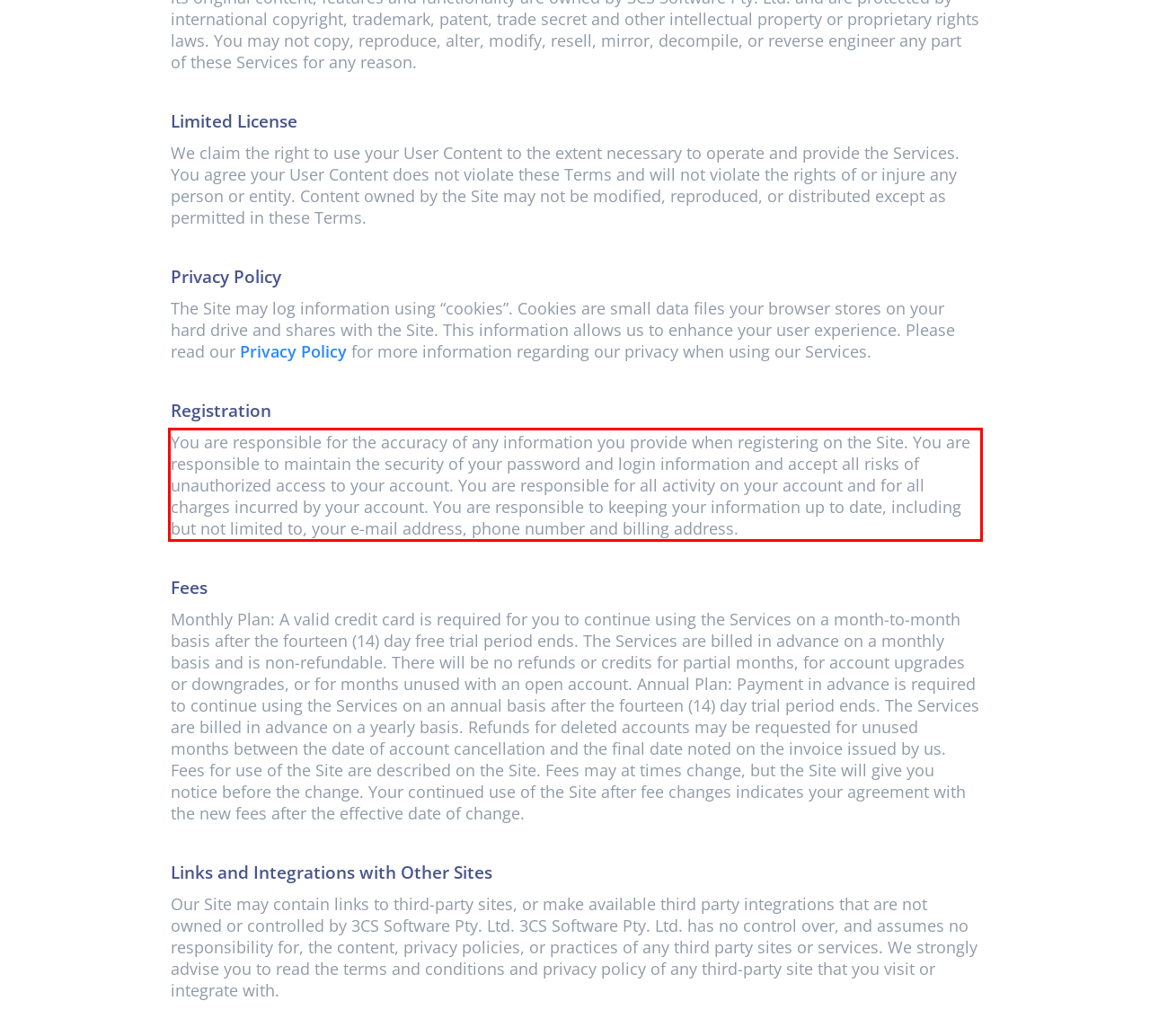You have a screenshot of a webpage where a UI element is enclosed in a red rectangle. Perform OCR to capture the text inside this red rectangle.

You are responsible for the accuracy of any information you provide when registering on the Site. You are responsible to maintain the security of your password and login information and accept all risks of unauthorized access to your account. You are responsible for all activity on your account and for all charges incurred by your account. You are responsible to keeping your information up to date, including but not limited to, your e-mail address, phone number and billing address.